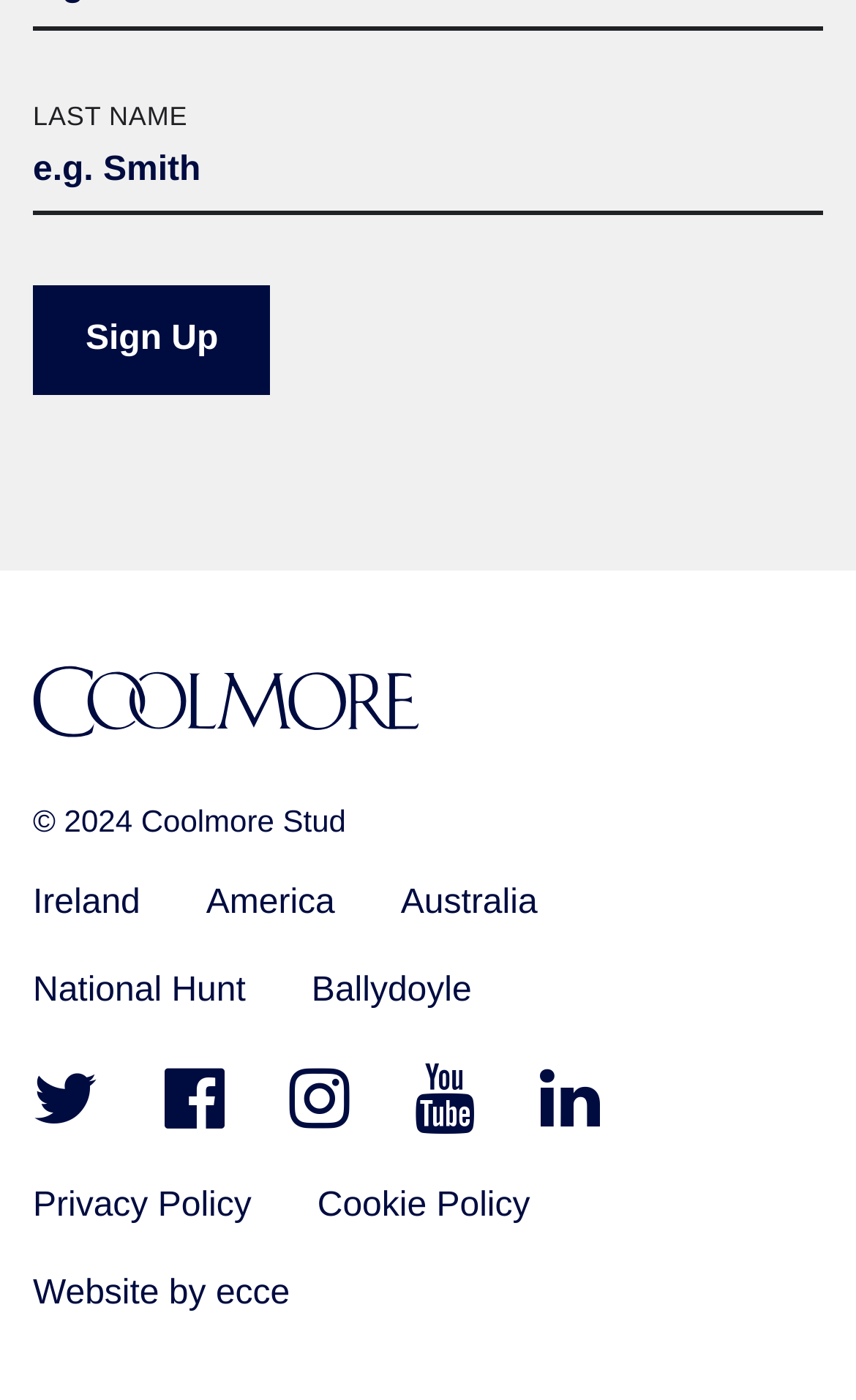Give a one-word or one-phrase response to the question: 
What is the name of the stud?

Coolmore Stud